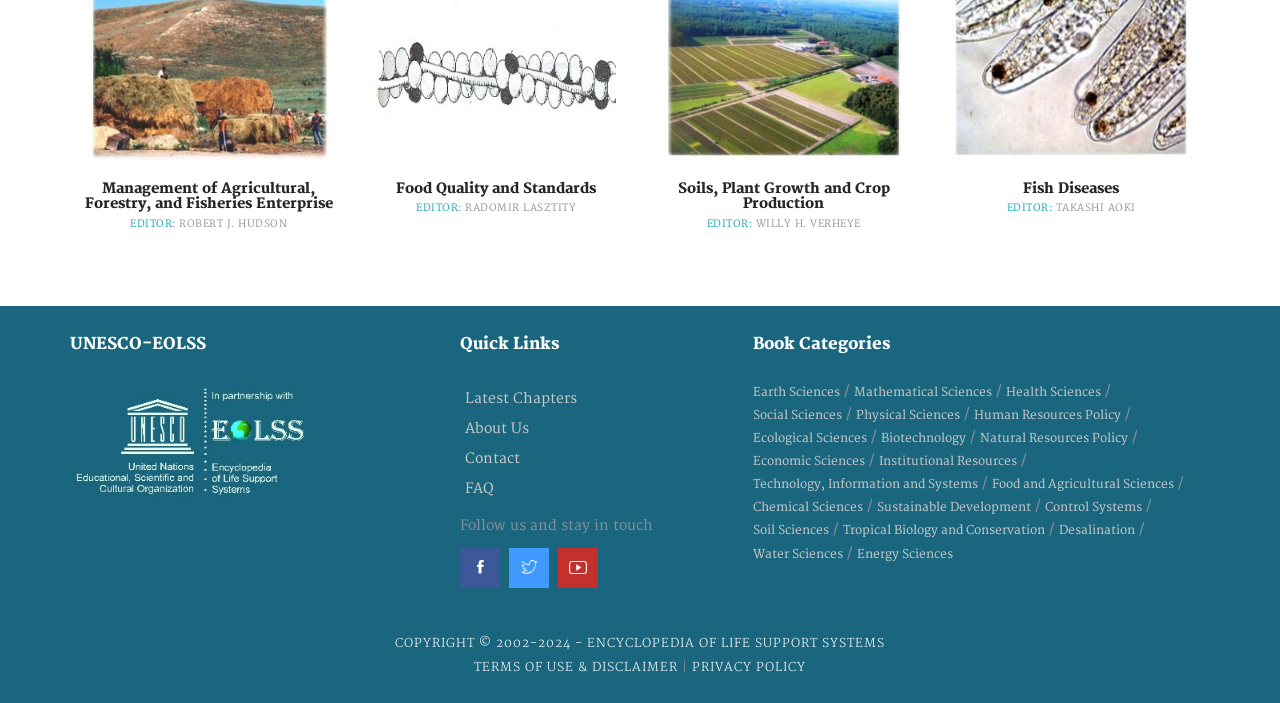Locate the bounding box for the described UI element: "Terms of Use & Disclaimer". Ensure the coordinates are four float numbers between 0 and 1, formatted as [left, top, right, bottom].

[0.37, 0.934, 0.533, 0.956]